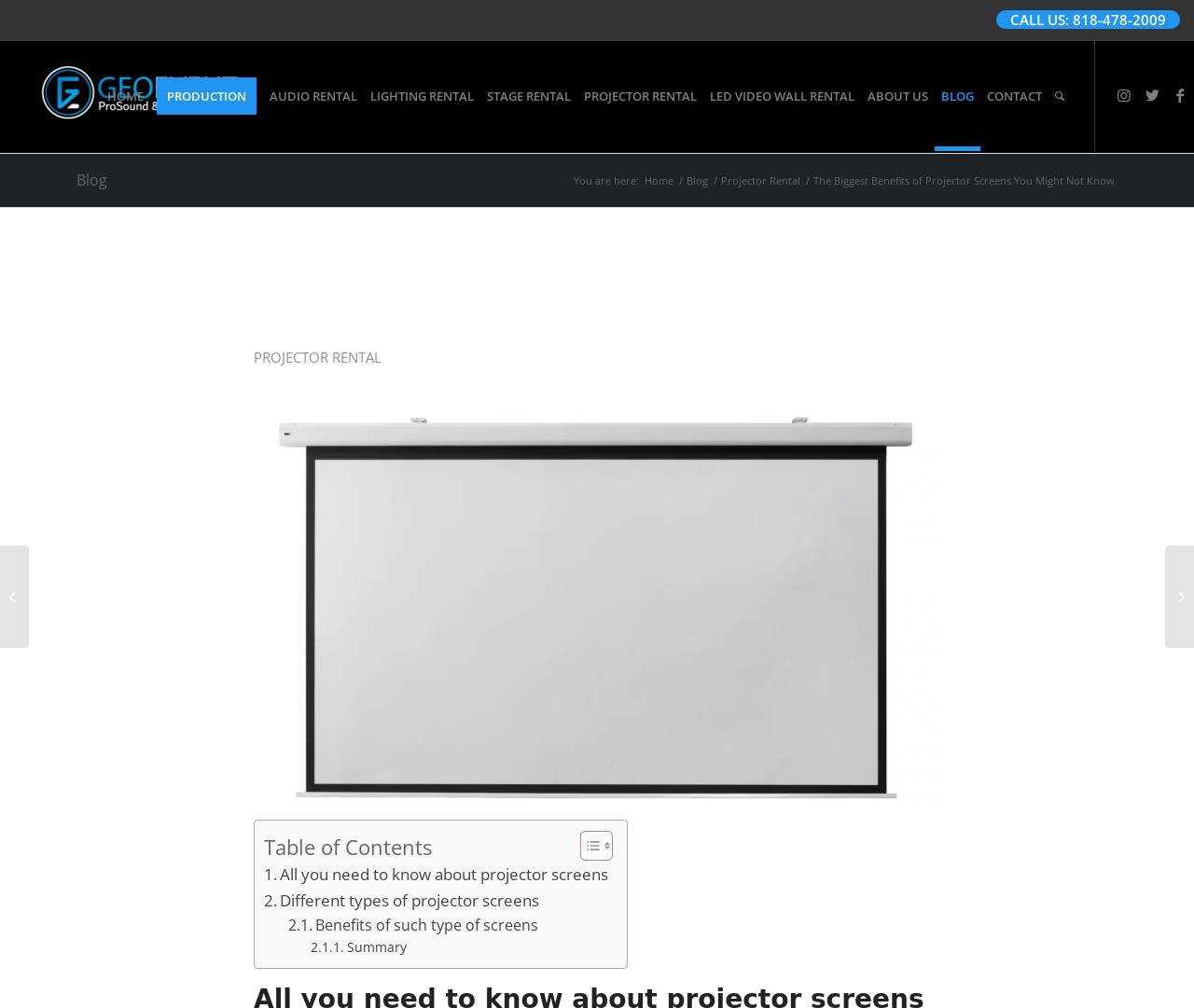What is the current page of the website?
Please provide a detailed and comprehensive answer to the question.

I determined the current page by looking at the navigation menu at the top of the webpage, where 'BLOG' is highlighted.